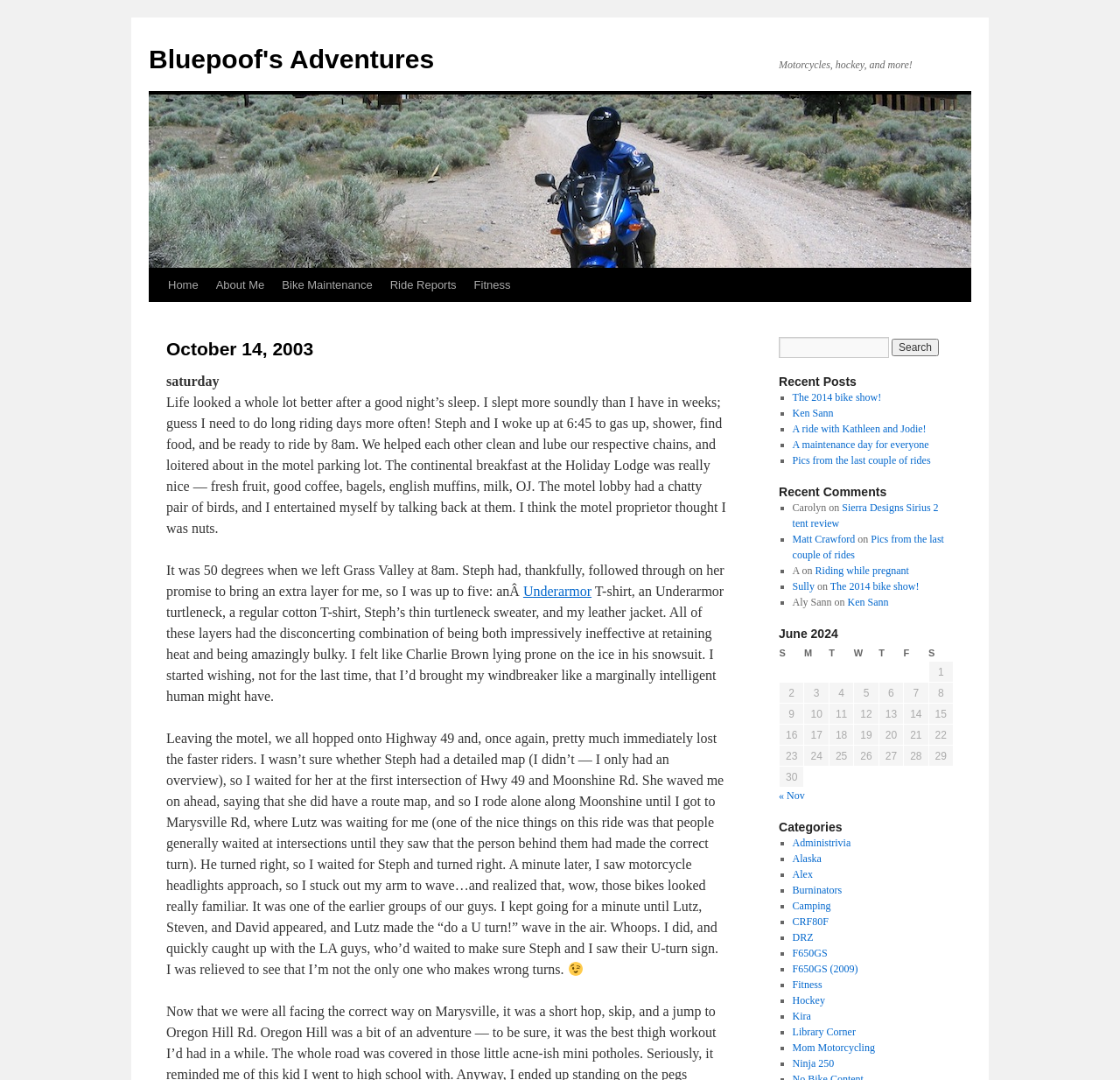Can you specify the bounding box coordinates for the region that should be clicked to fulfill this instruction: "Check the calendar for June 2024".

[0.695, 0.579, 0.852, 0.729]